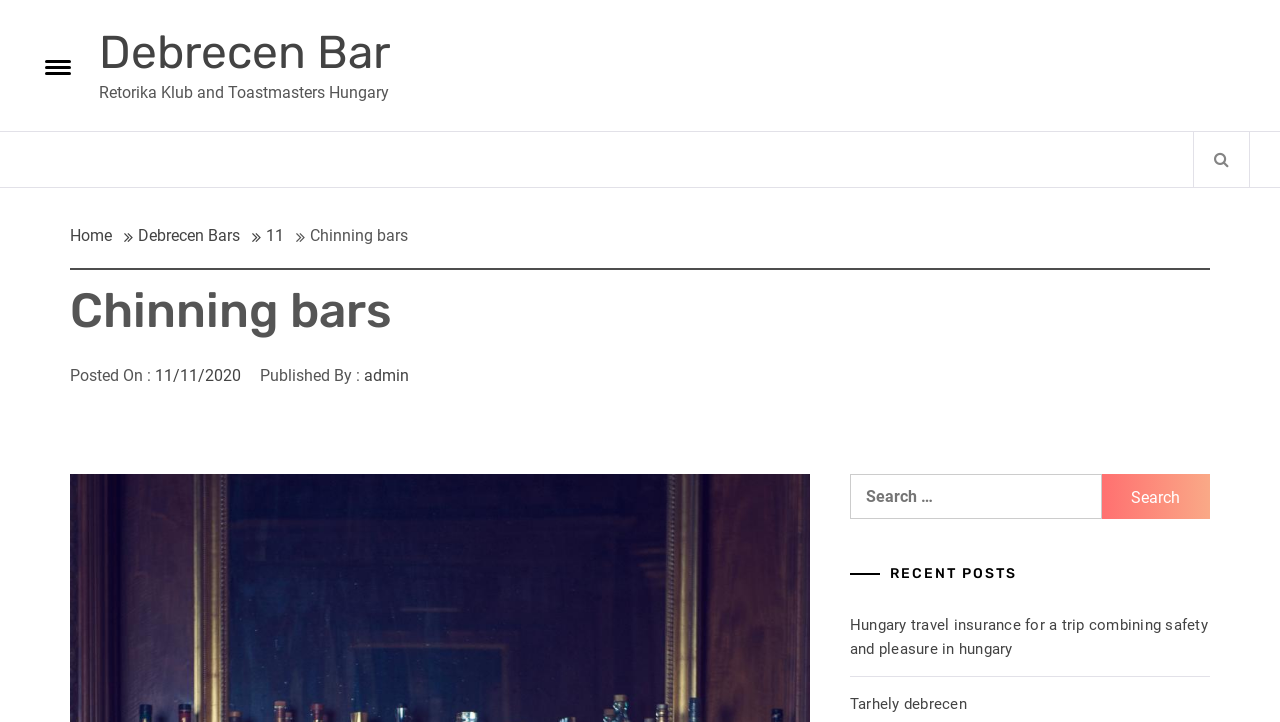Locate the bounding box coordinates of the element that needs to be clicked to carry out the instruction: "Search for something". The coordinates should be given as four float numbers ranging from 0 to 1, i.e., [left, top, right, bottom].

[0.664, 0.656, 0.861, 0.719]